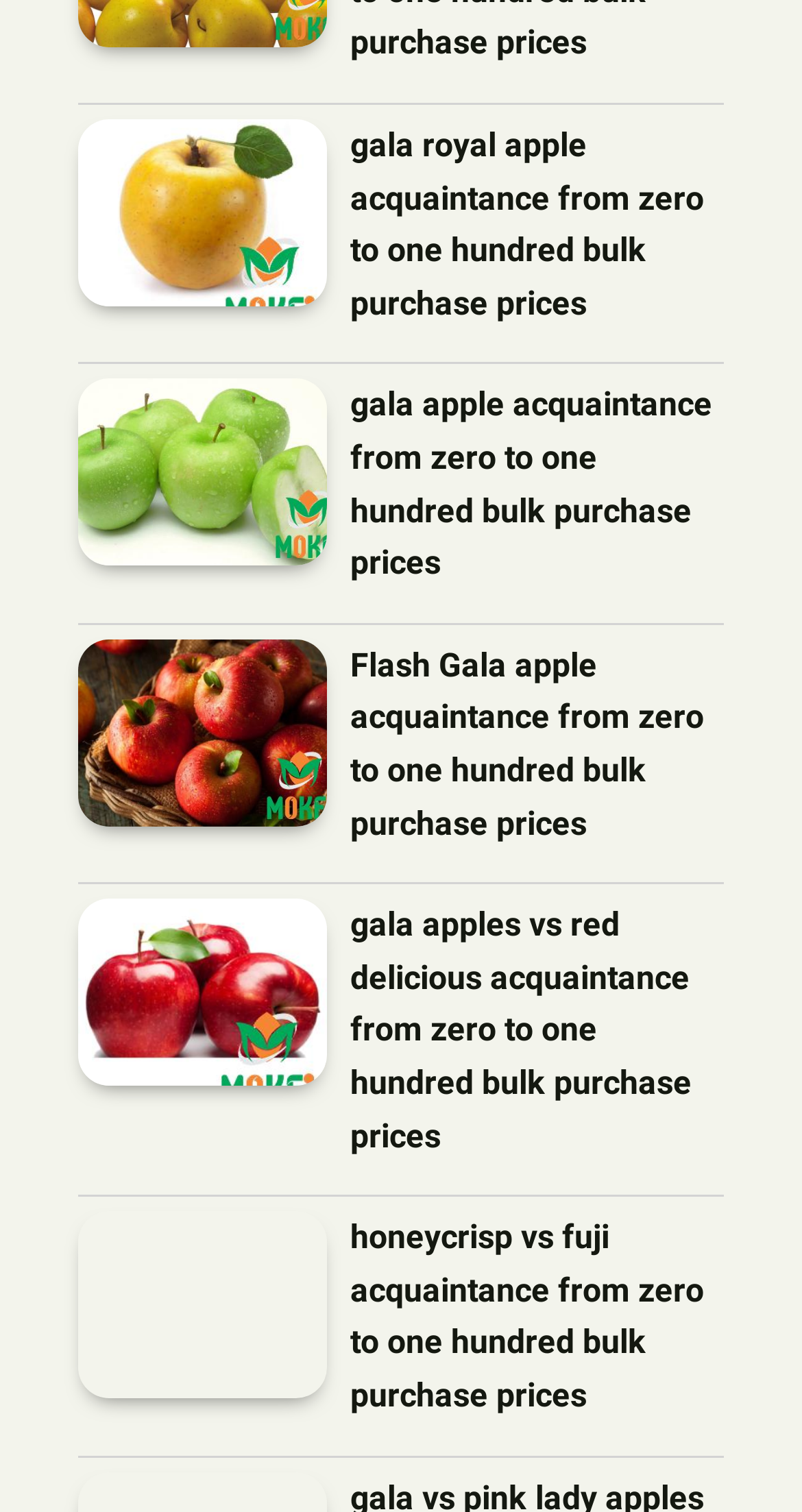Are all products bulk purchase prices?
Based on the image content, provide your answer in one word or a short phrase.

Yes